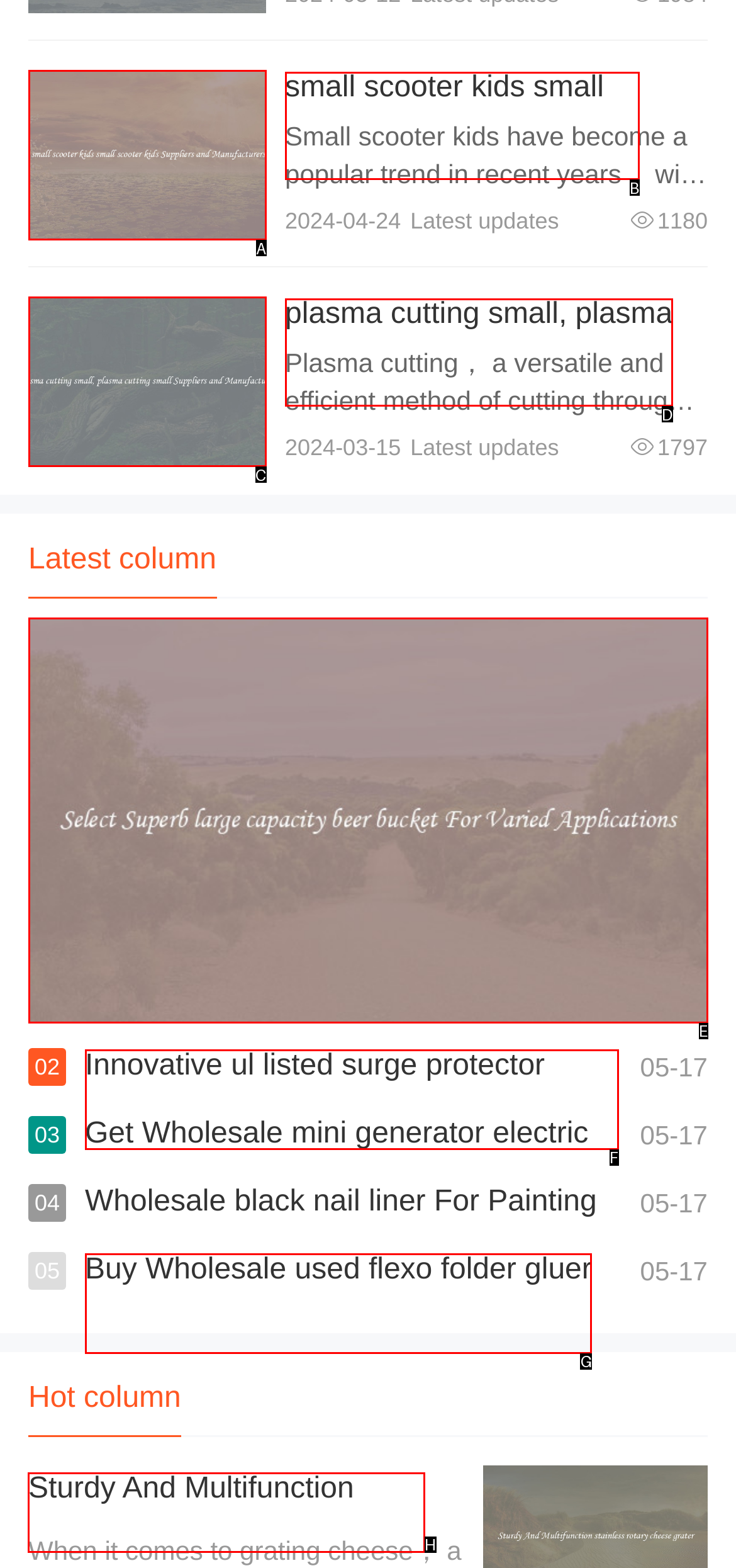Choose the HTML element that should be clicked to achieve this task: View previous editor's picks
Respond with the letter of the correct choice.

None